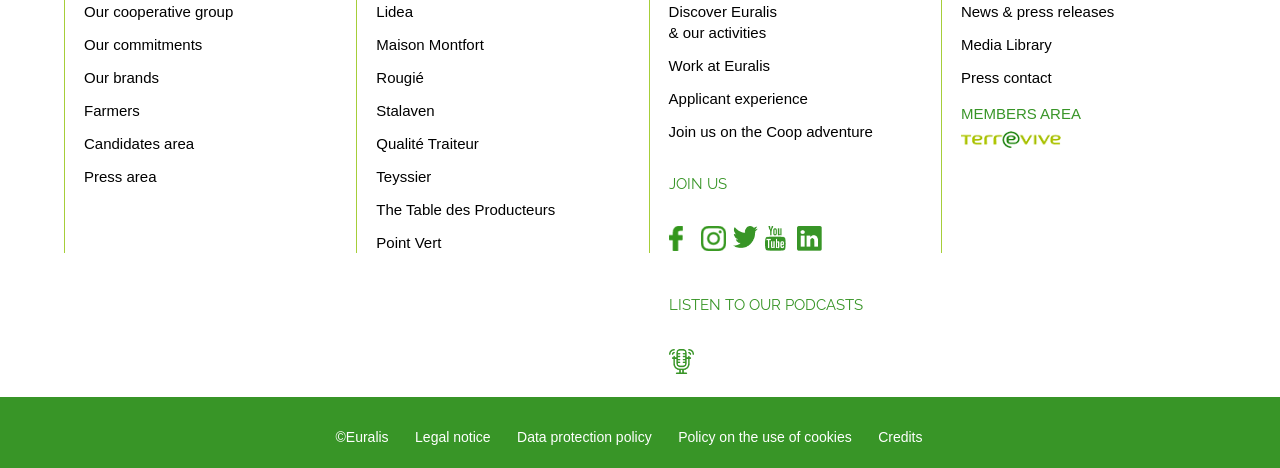What is the purpose of the 'MEMBERS AREA' section?
Using the information from the image, provide a comprehensive answer to the question.

The 'MEMBERS AREA' section is likely reserved for members of the cooperative group, as it is separate from the other sections and has a distinct heading.